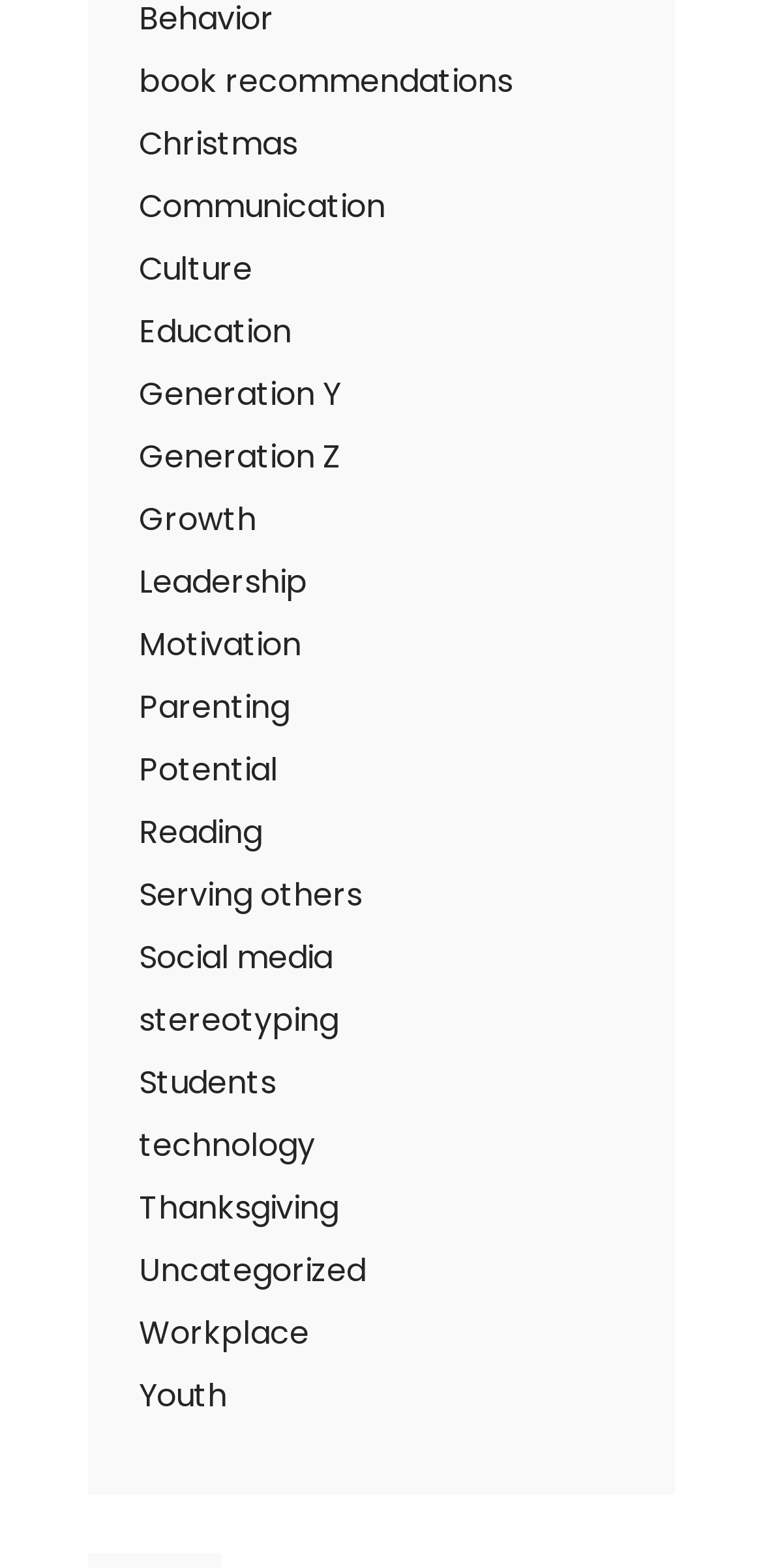Please specify the bounding box coordinates of the clickable region to carry out the following instruction: "explore the Education category". The coordinates should be four float numbers between 0 and 1, in the format [left, top, right, bottom].

[0.182, 0.197, 0.382, 0.226]